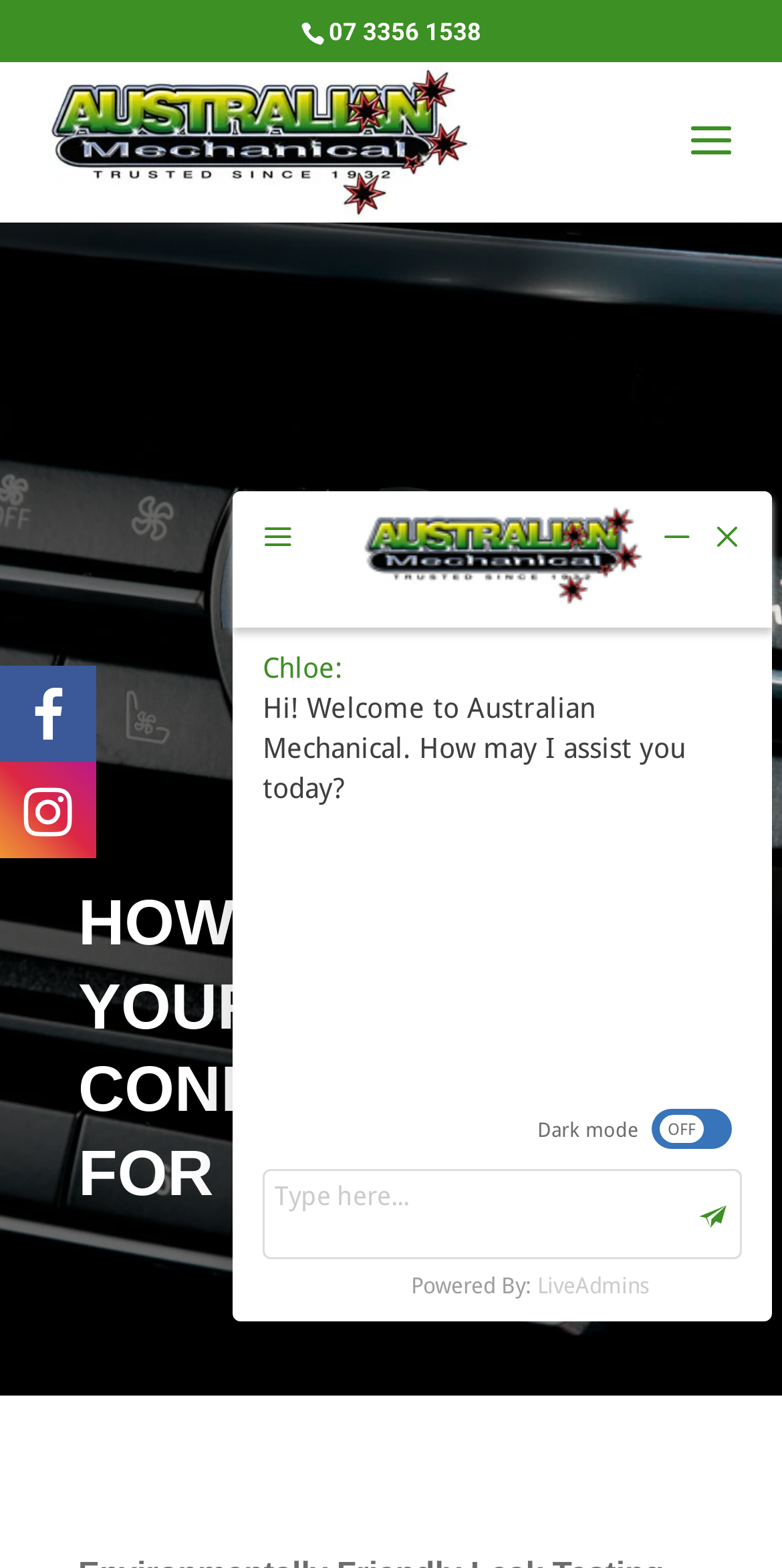Create a detailed narrative describing the layout and content of the webpage.

The webpage is about Australian Mechanical, a company that tests for air conditioning leaks in cars. At the top left corner, there is a logo image of Australian Mechanical. Next to the logo, there is a link with the company's name. Below the logo, there are two social media links, represented by icons, on the left side. 

On the right side, near the top, there is a phone number link "07 3356 1538". Below the phone number, there is a heading that reads "HOW WE TEST YOUR CAR AIR CONDITIONING FOR LEAKS" in a prominent font size, taking up a significant portion of the page.

In the middle of the page, there is a chat window with a greeting message from Chloe, asking how she can assist the visitor today. Below the chat window, there is a dark mode toggle button.

At the bottom of the page, there is a powered by message, indicating that the website is powered by LiveAdmins. There is also an empty textbox, likely for visitors to input their messages or queries.